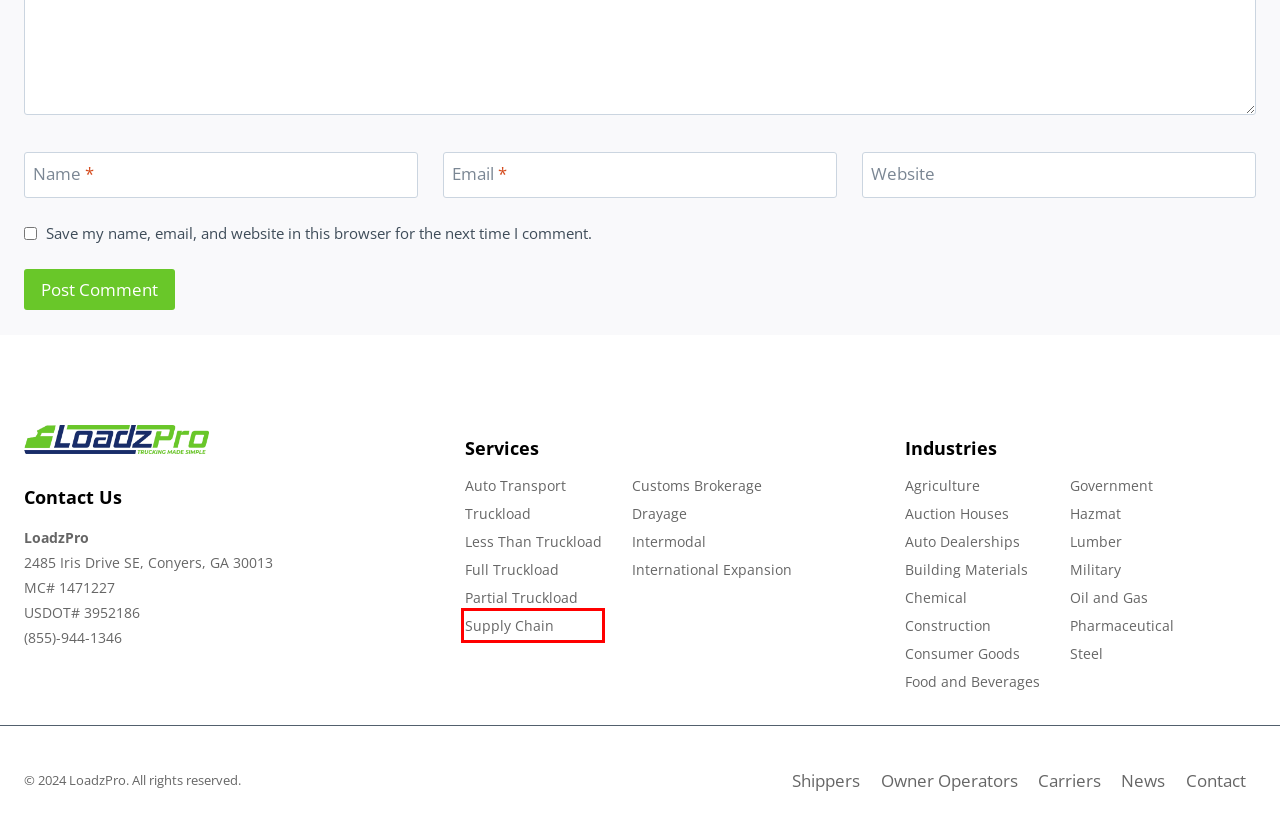You are looking at a webpage screenshot with a red bounding box around an element. Pick the description that best matches the new webpage after interacting with the element in the red bounding box. The possible descriptions are:
A. Truckload – LoadzPro
B. Supply Chain Solutions – LoadzPro
C. Steel – LoadzPro
D. Less Than Truckload – LoadzPro
E. Drayage – LoadzPro
F. Military – LoadzPro
G. Auto Dealerships – LoadzPro
H. Government – LoadzPro

B